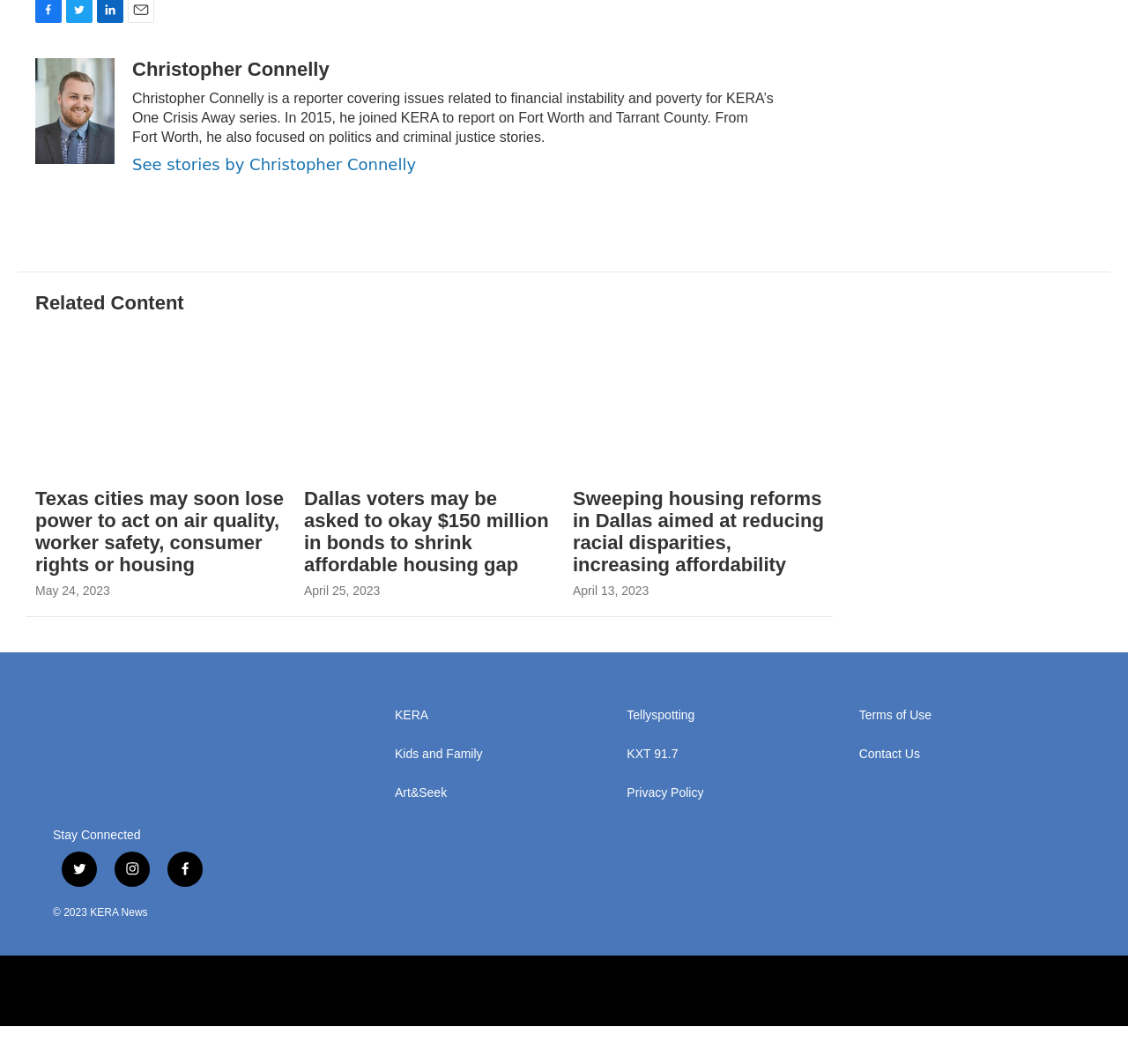What is Christopher Connelly's profession?
From the screenshot, supply a one-word or short-phrase answer.

Reporter